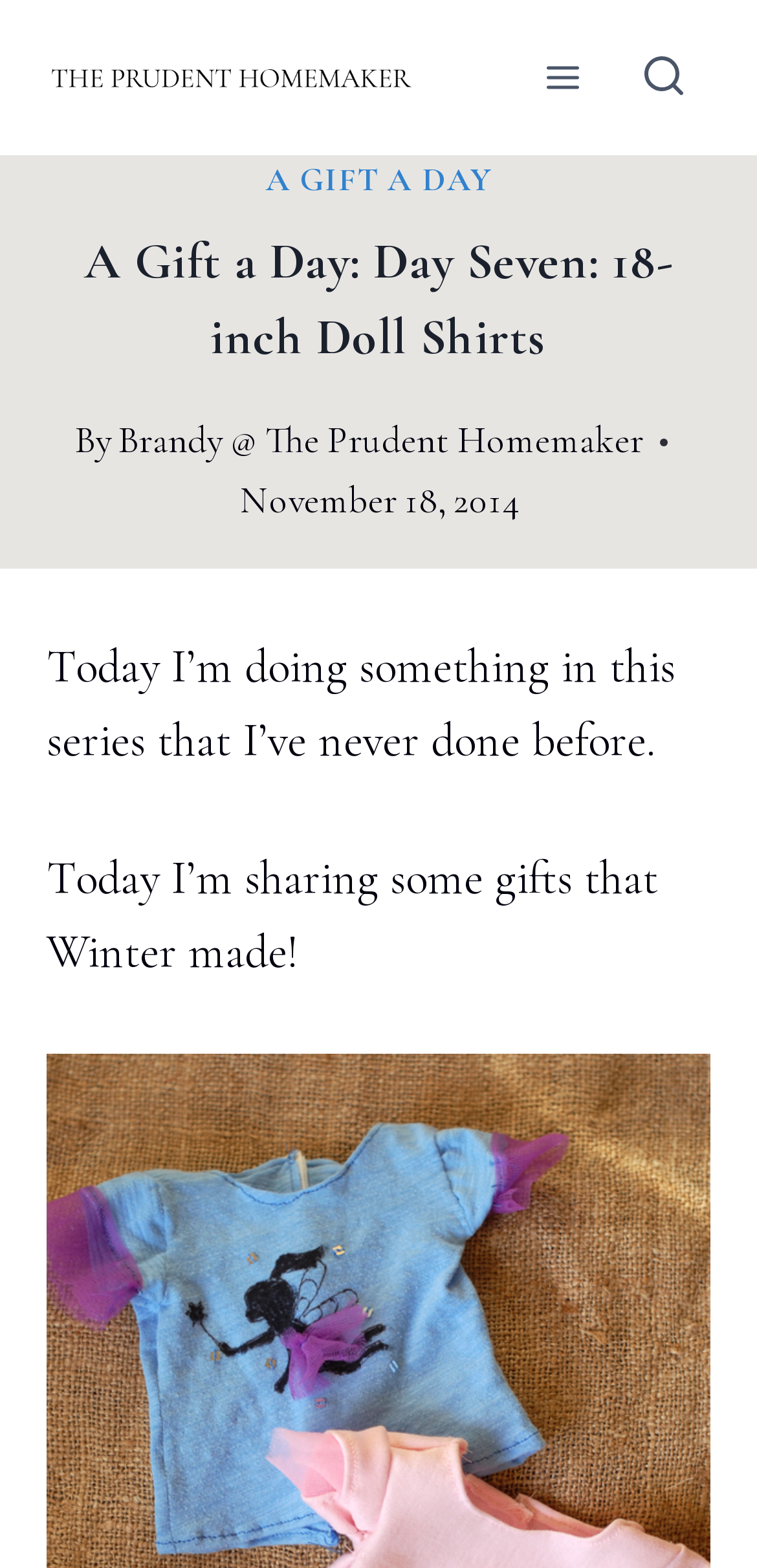What is the date of this post?
With the help of the image, please provide a detailed response to the question.

The date of this post is November 18, 2014, as indicated by the time element which contains the static text 'November 18, 2014'.